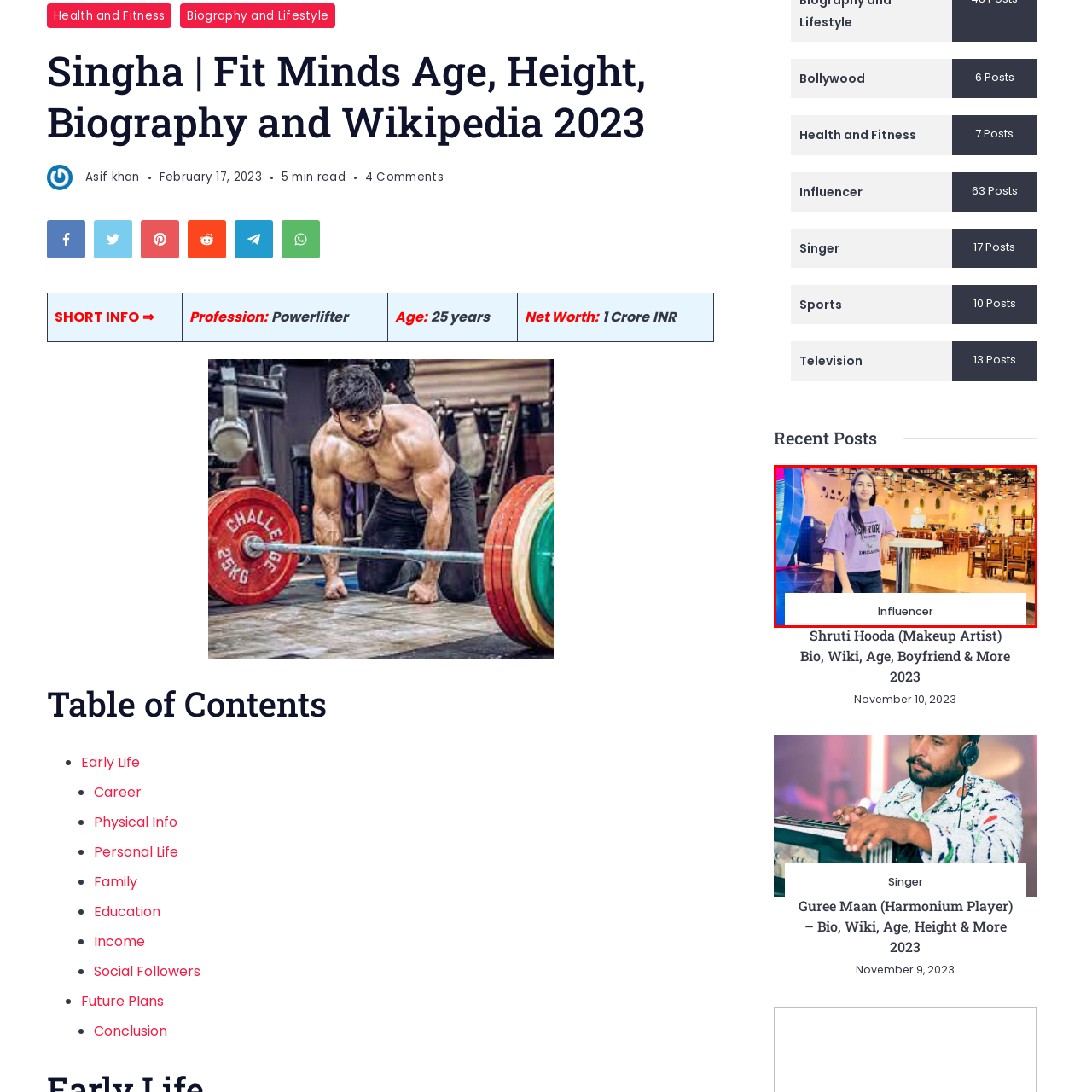Generate a detailed caption for the picture within the red-bordered area.

In this vibrant image, a young woman stands confidently beside a sleek table in a well-lit restaurant setting. The ambiance is lively, filled with colorful decorations and an inviting atmosphere that suggests it is a popular spot for social gatherings. She is dressed casually in a purple sweatshirt featuring a graphic that reads "NEW YORK" paired with trendy jeans, embodying a modern, relaxed style. Her straight, long hair frames her face as she smirks softly at the camera, exuding a sense of approachability and warmth. Above her, the bold title "Influencer" captures her identity in the social media landscape, highlighting her role in shaping trends and engaging with audiences. The overall composition of the image reflects a blend of personality and setting, creating a snapshot of contemporary influencer culture.